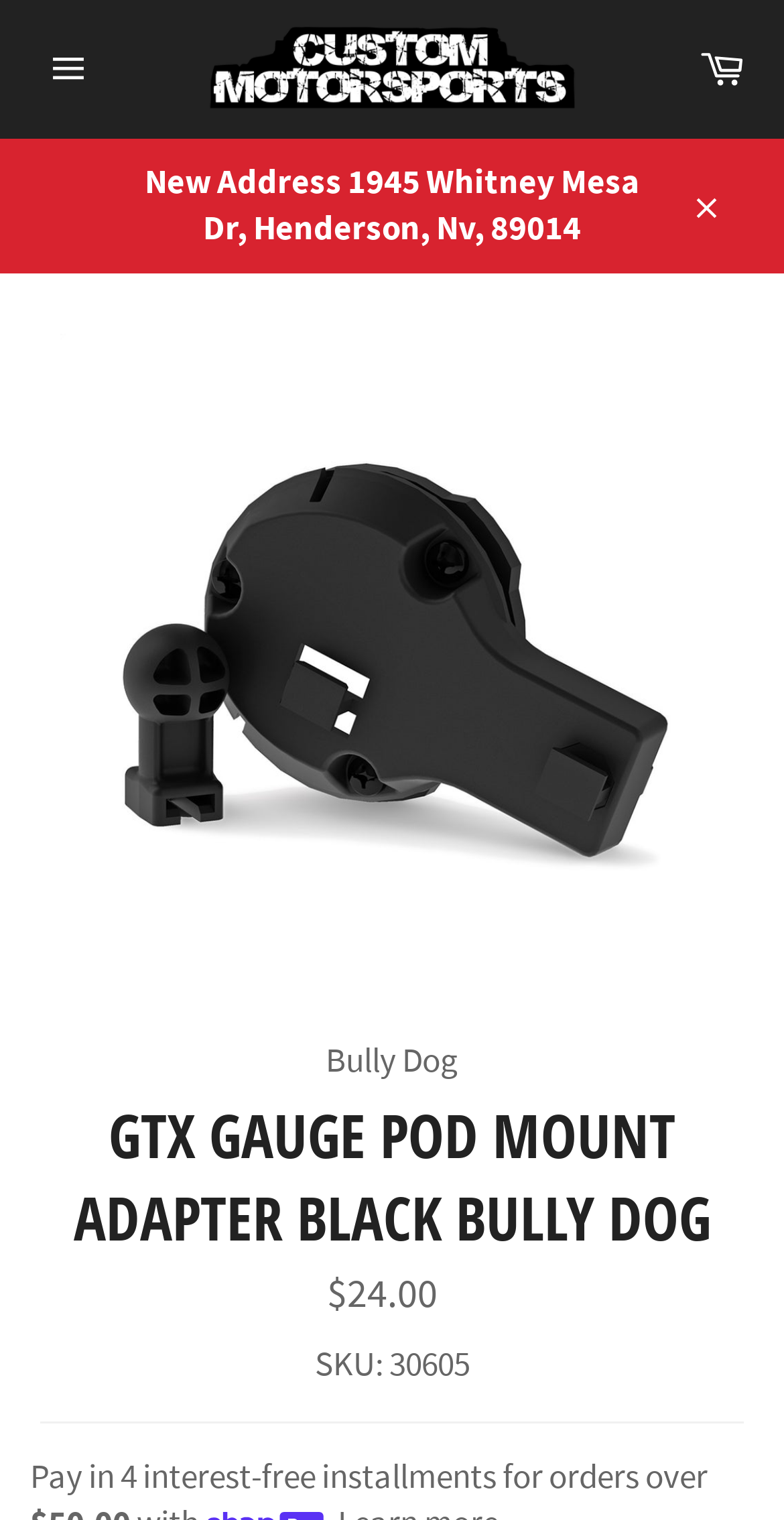Please provide the main heading of the webpage content.

GTX GAUGE POD MOUNT ADAPTER BLACK BULLY DOG